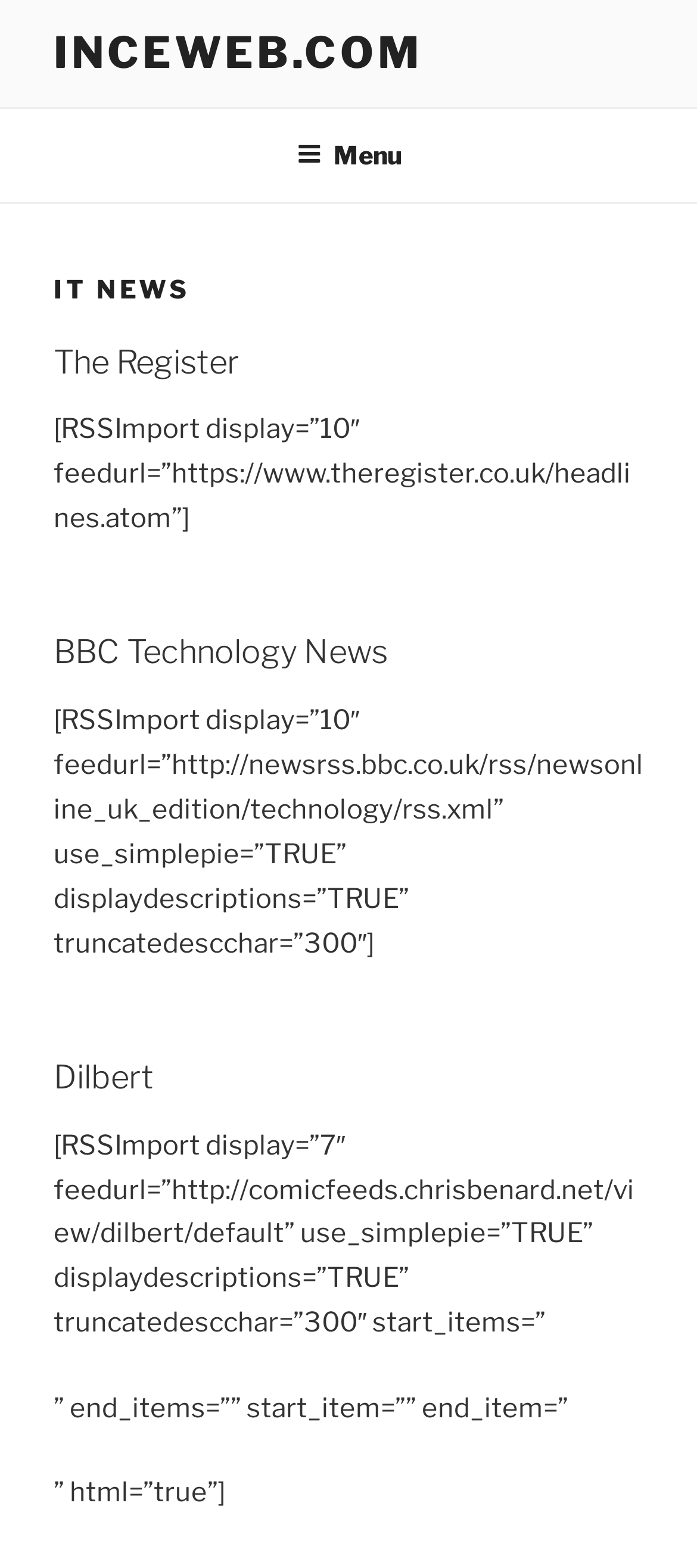What is the source of the technology news on the webpage?
Based on the image, respond with a single word or phrase.

BBC